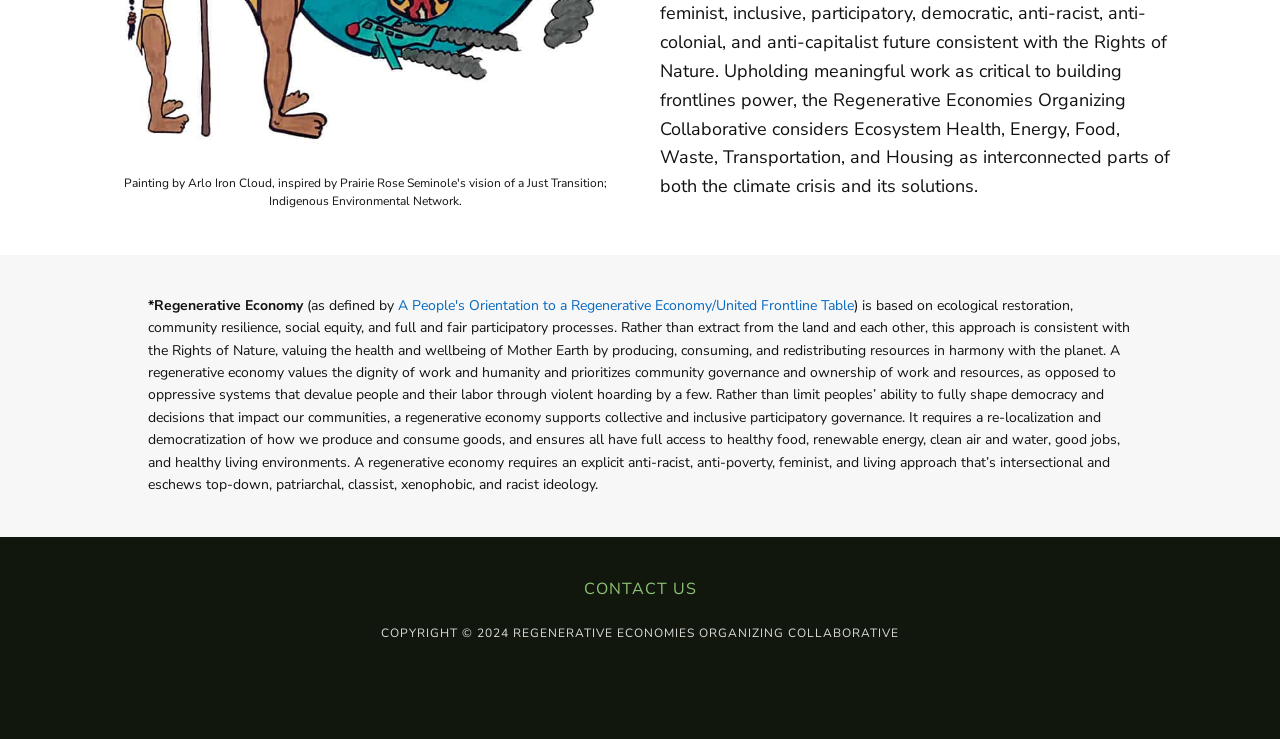Using the description: "Contact Us", determine the UI element's bounding box coordinates. Ensure the coordinates are in the format of four float numbers between 0 and 1, i.e., [left, top, right, bottom].

[0.456, 0.783, 0.544, 0.812]